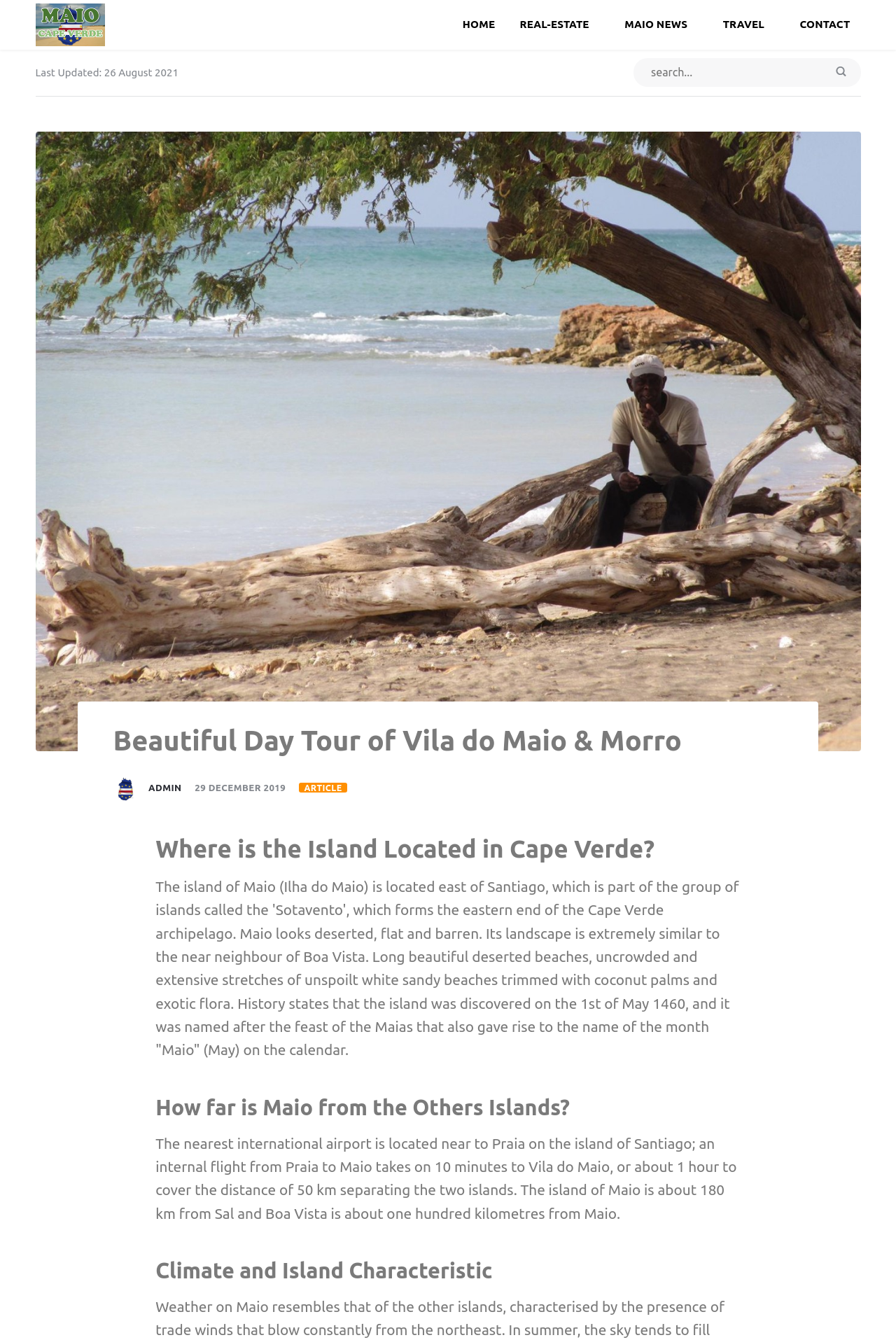From the given element description: "aria-label="Search input" name="q" placeholder="search..."", find the bounding box for the UI element. Provide the coordinates as four float numbers between 0 and 1, in the order [left, top, right, bottom].

[0.707, 0.044, 0.961, 0.065]